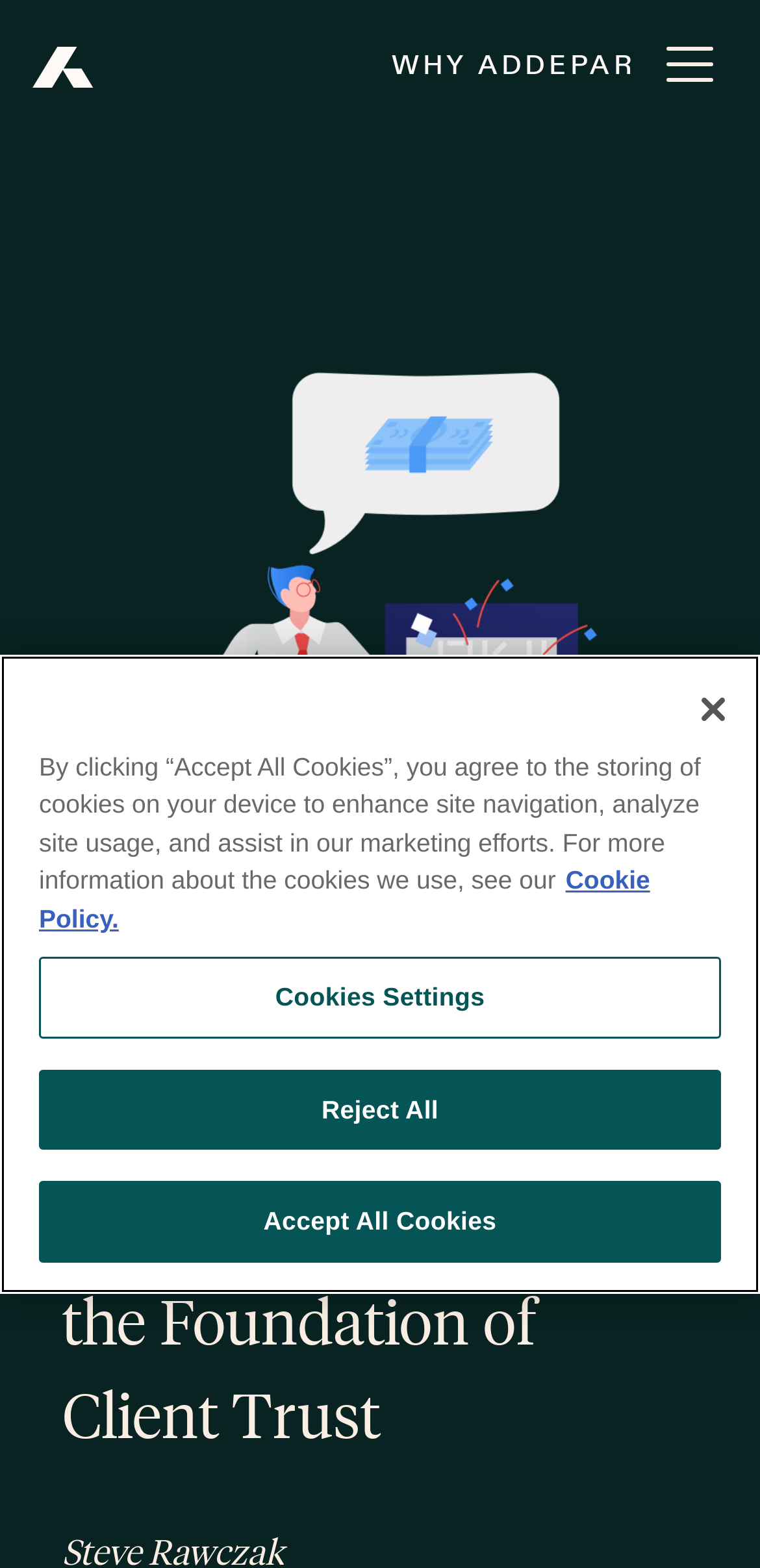Identify the bounding box coordinates for the UI element described as: "Accept All Cookies". The coordinates should be provided as four floats between 0 and 1: [left, top, right, bottom].

[0.051, 0.754, 0.949, 0.805]